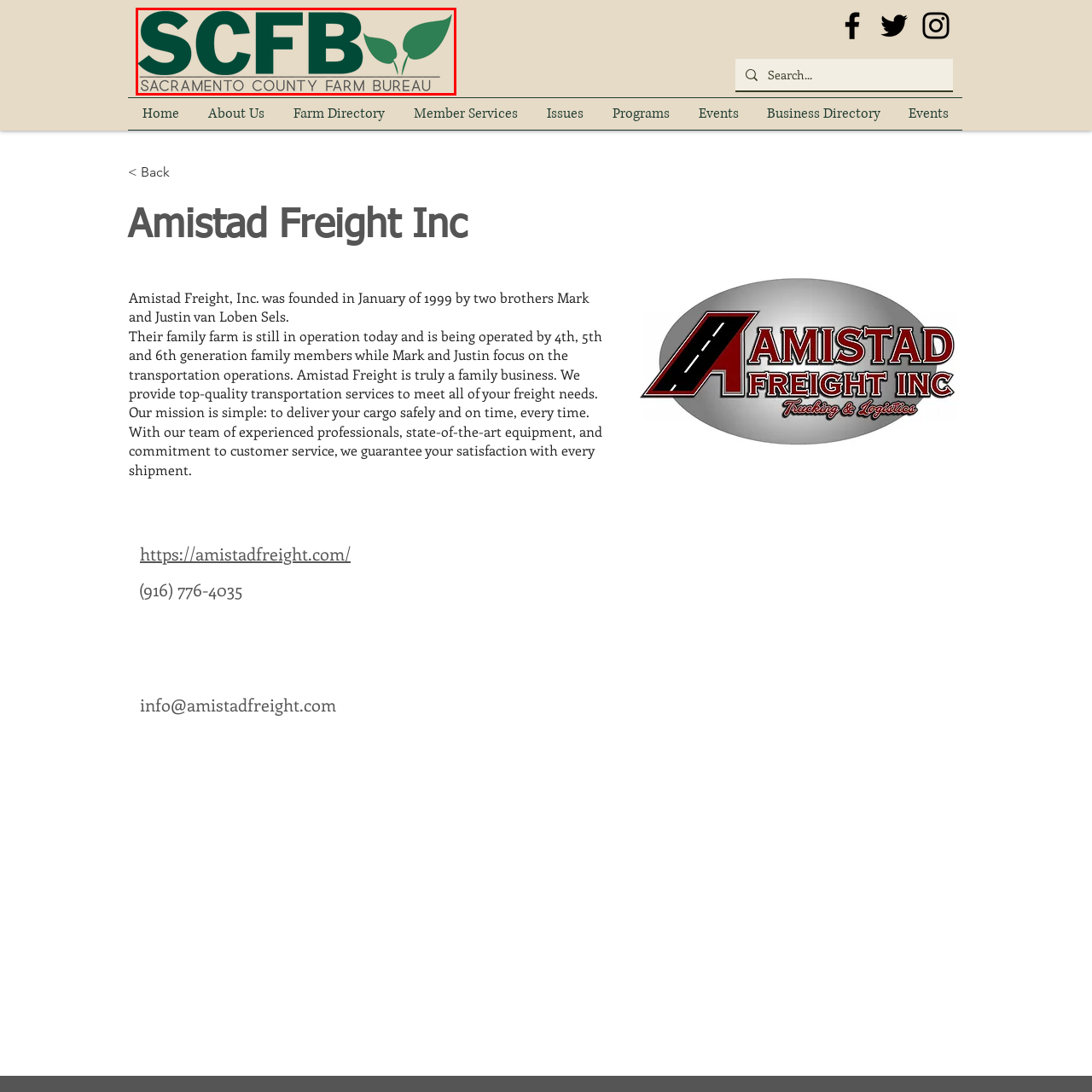What is the background color of the logo?
Refer to the image enclosed in the red bounding box and answer the question thoroughly.

According to the caption, the background of the logo is a soft beige, which provides contrast to the green elements and emphasizes the importance of farming in the region.